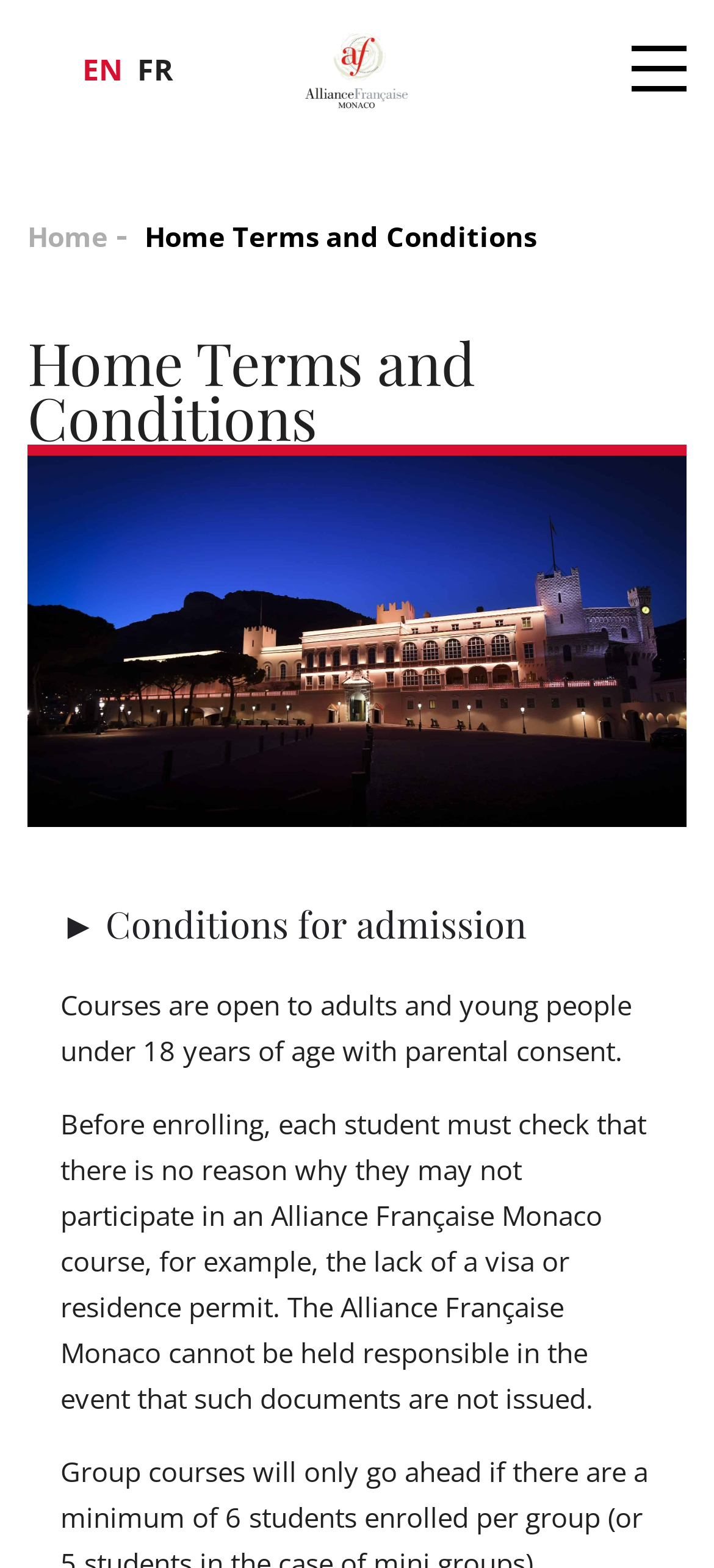What is the name of the organization? Using the information from the screenshot, answer with a single word or phrase.

Alliance Française Monaco